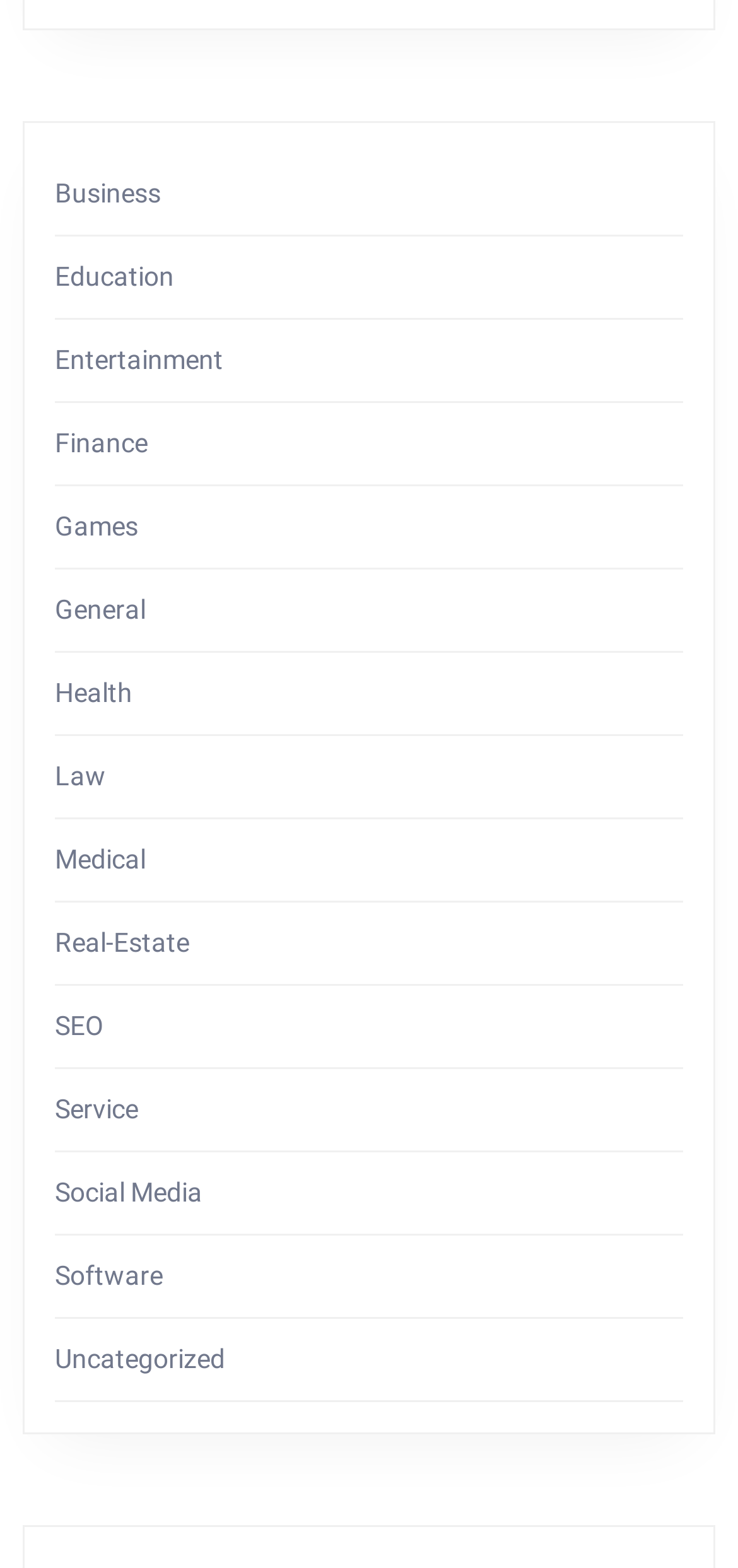What is the first category listed?
Using the picture, provide a one-word or short phrase answer.

Business